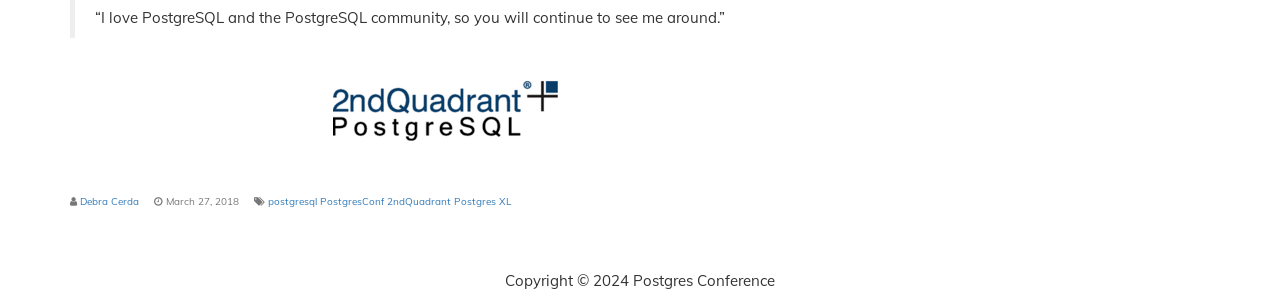What is the copyright year mentioned in the webpage?
Provide a fully detailed and comprehensive answer to the question.

The copyright year '2024' is mentioned in the webpage, as indicated by the StaticText element 'Copyright © 2024 Postgres Conference' at the bottom of the webpage.